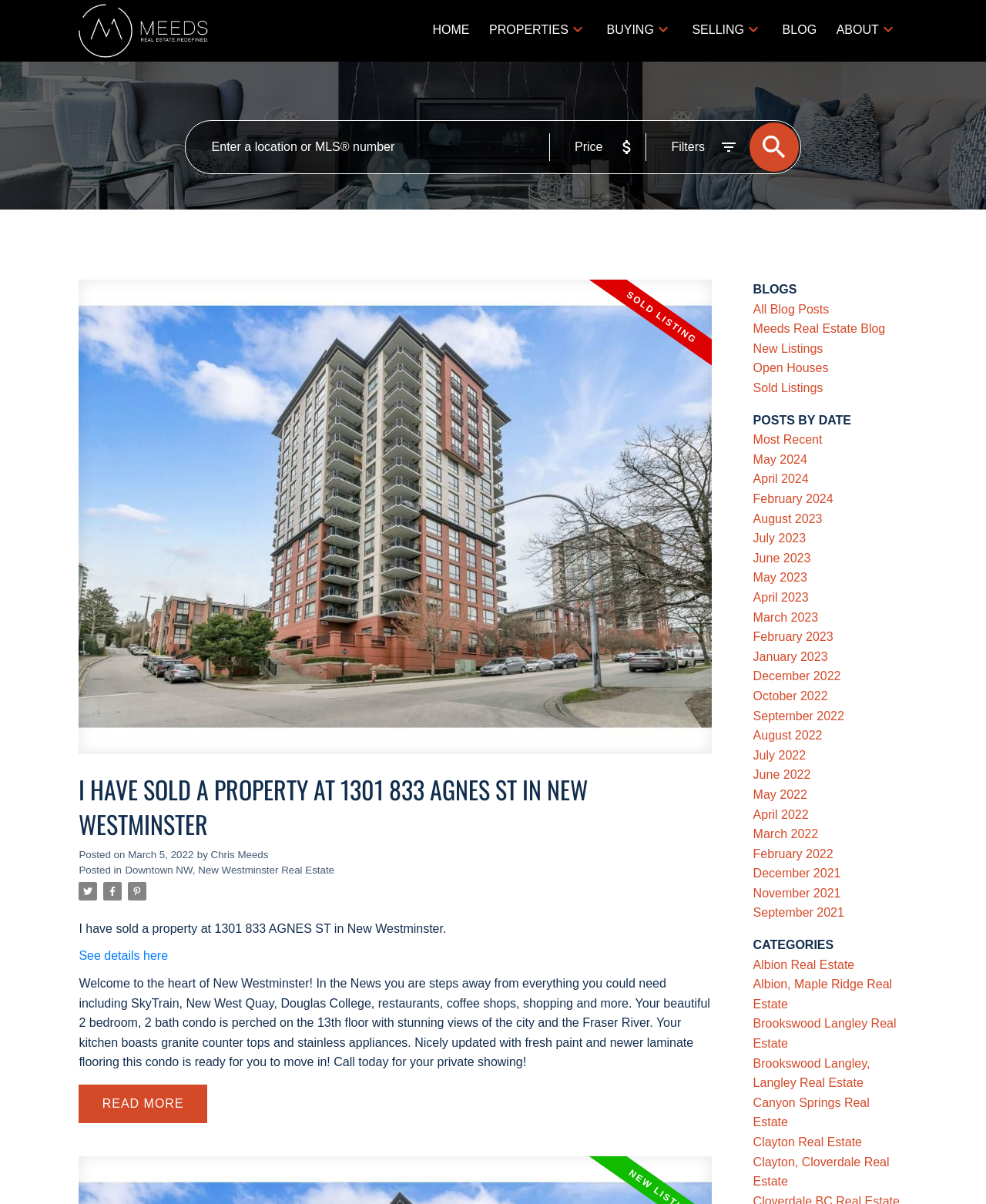Identify the bounding box coordinates of the part that should be clicked to carry out this instruction: "Check the latest blog post".

[0.08, 0.642, 0.722, 0.699]